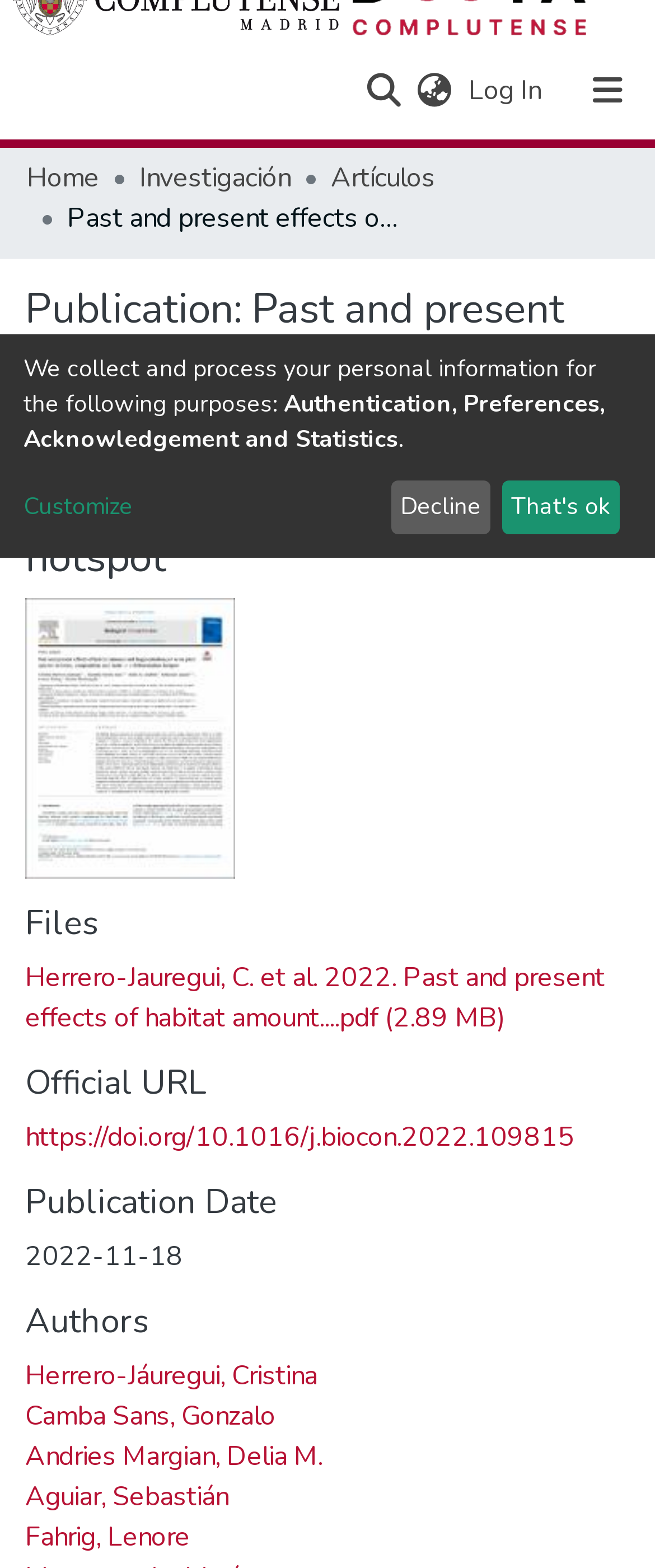From the screenshot, find the bounding box of the UI element matching this description: "Camba Sans, Gonzalo". Supply the bounding box coordinates in the form [left, top, right, bottom], each a float between 0 and 1.

[0.038, 0.891, 0.421, 0.915]